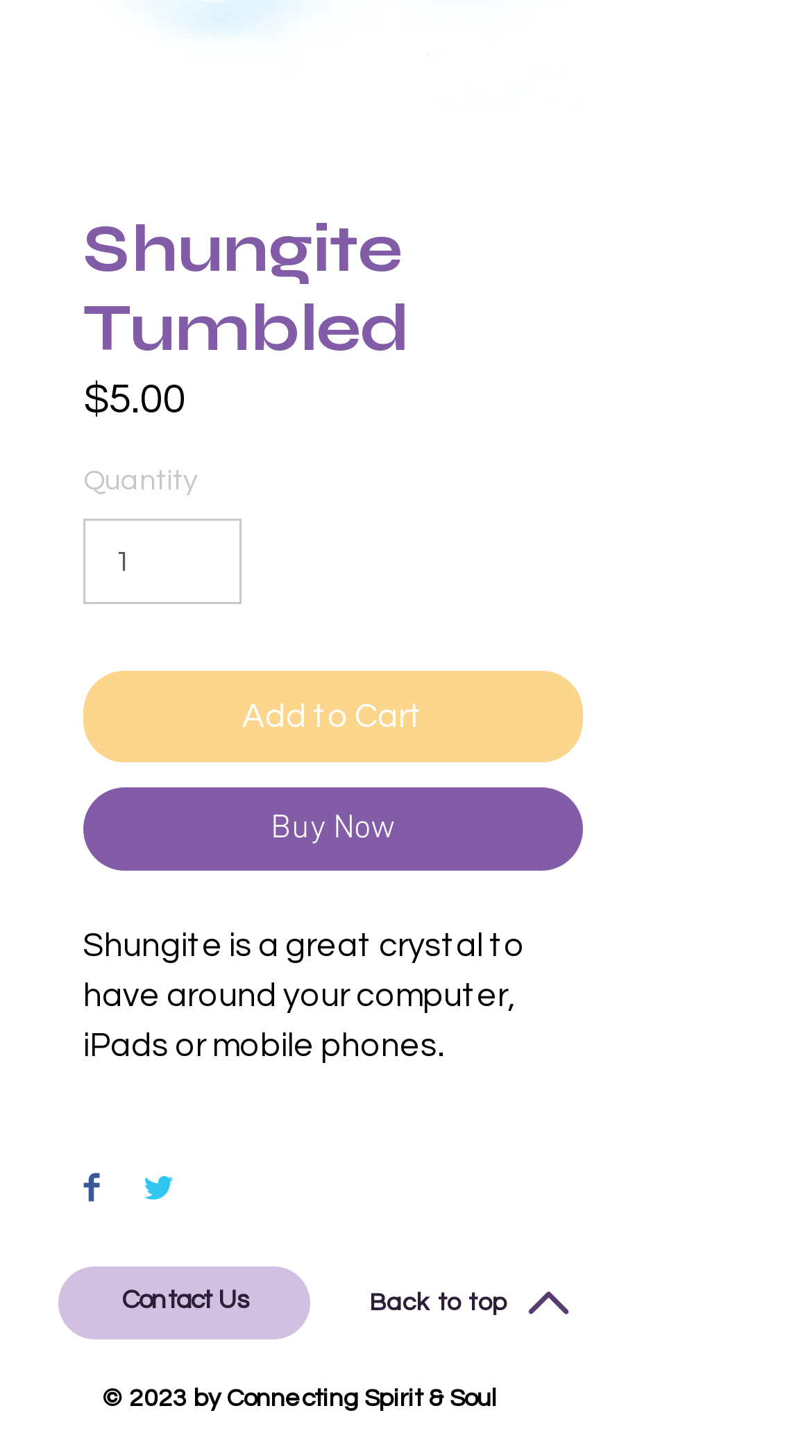Using the provided description: "Contact Us", find the bounding box coordinates of the corresponding UI element. The output should be four float numbers between 0 and 1, in the format [left, top, right, bottom].

[0.072, 0.87, 0.382, 0.92]